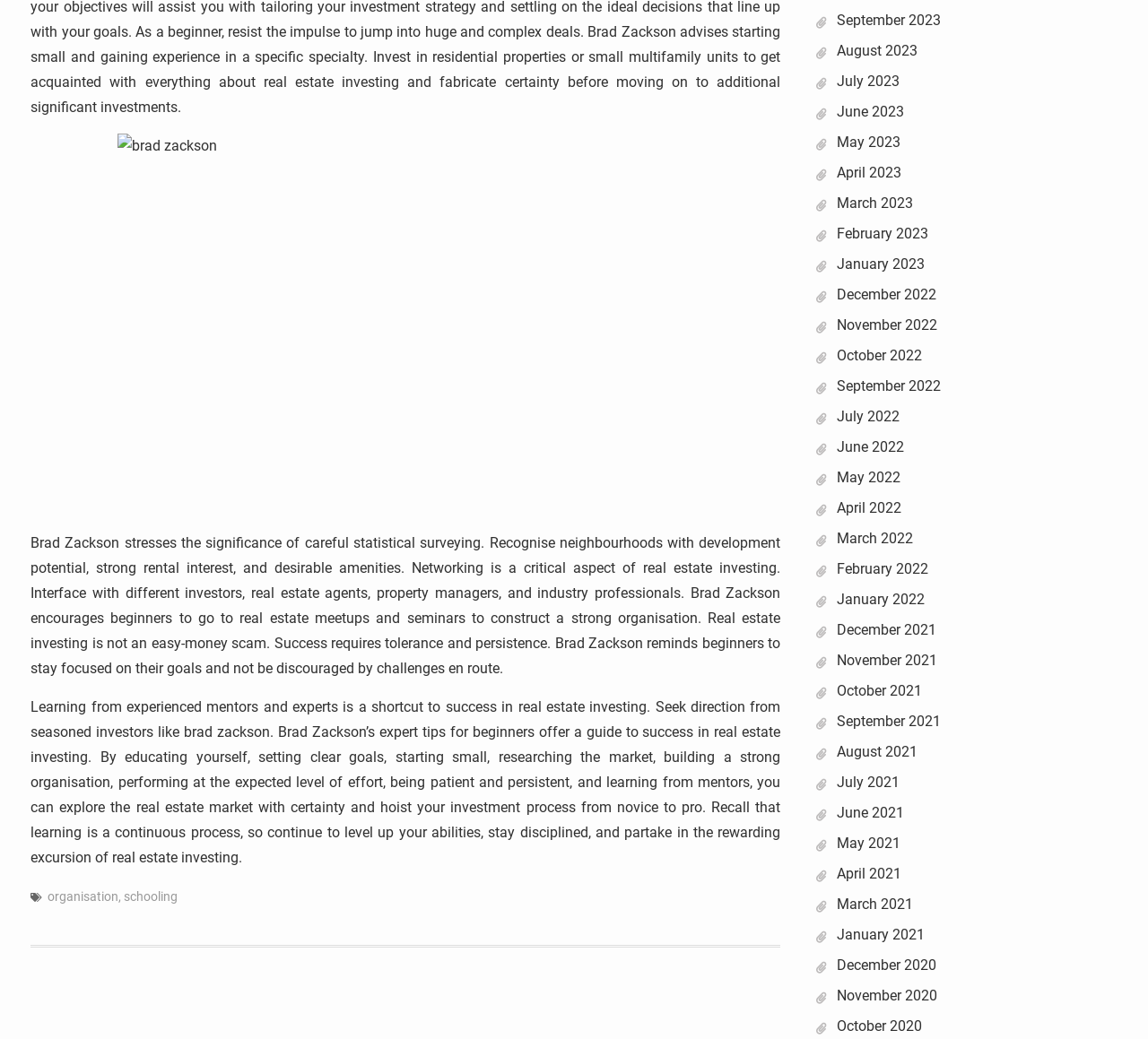Extract the bounding box coordinates of the UI element described: "March 2021". Provide the coordinates in the format [left, top, right, bottom] with values ranging from 0 to 1.

[0.729, 0.862, 0.796, 0.878]